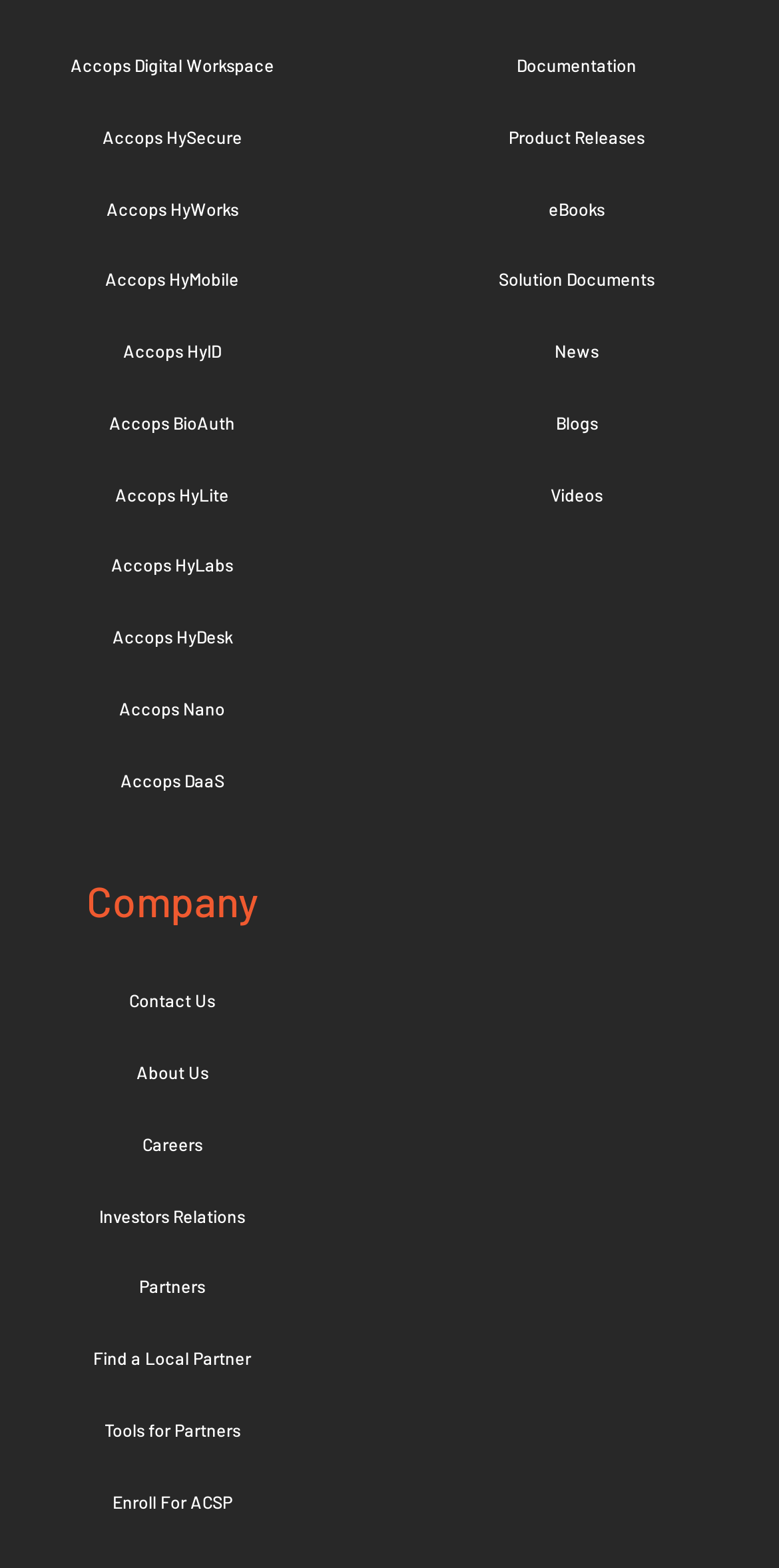What is the last link listed under the products section?
Provide a thorough and detailed answer to the question.

The last link listed under the products section is 'Accops Nano' which is located at the bottom of the products list with a bounding box of [0.153, 0.444, 0.289, 0.458].